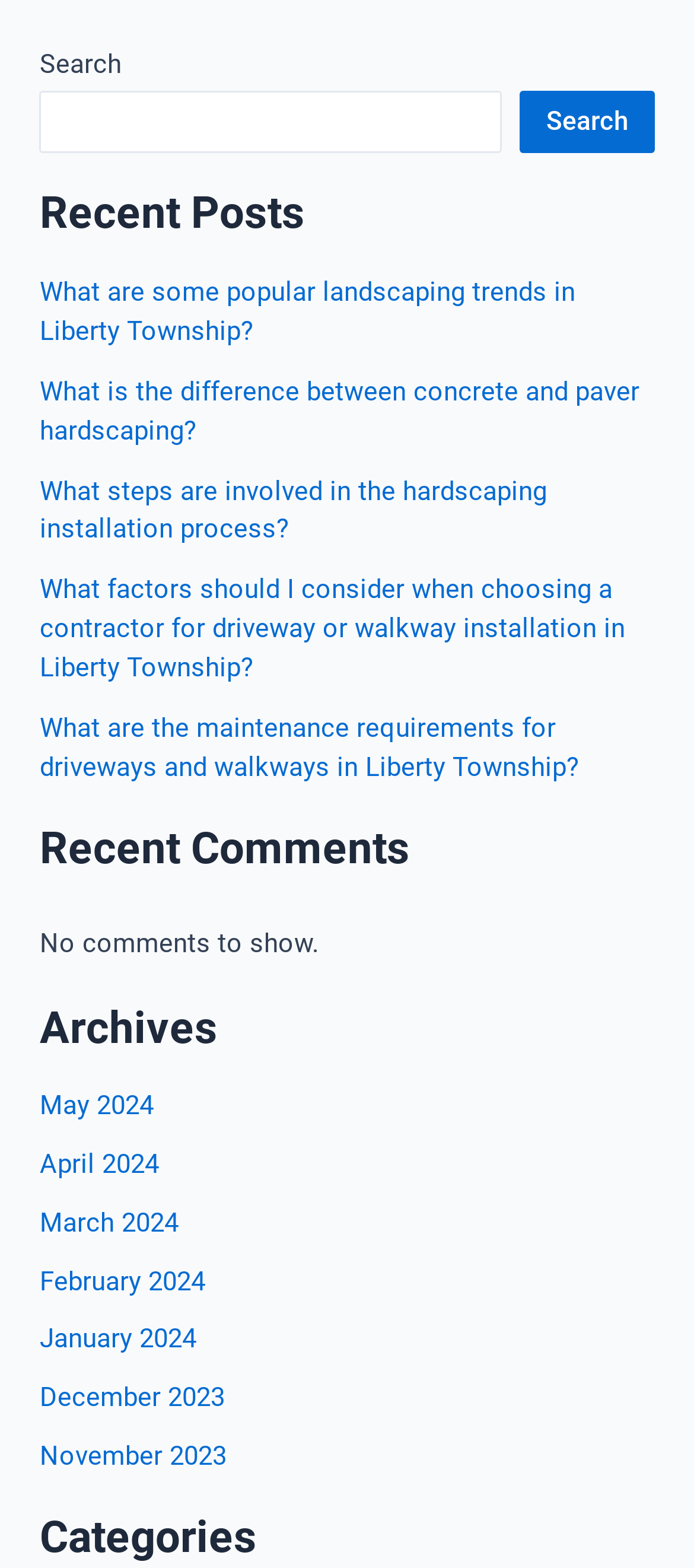What is the purpose of the search box?
Based on the image, provide a one-word or brief-phrase response.

To search the website